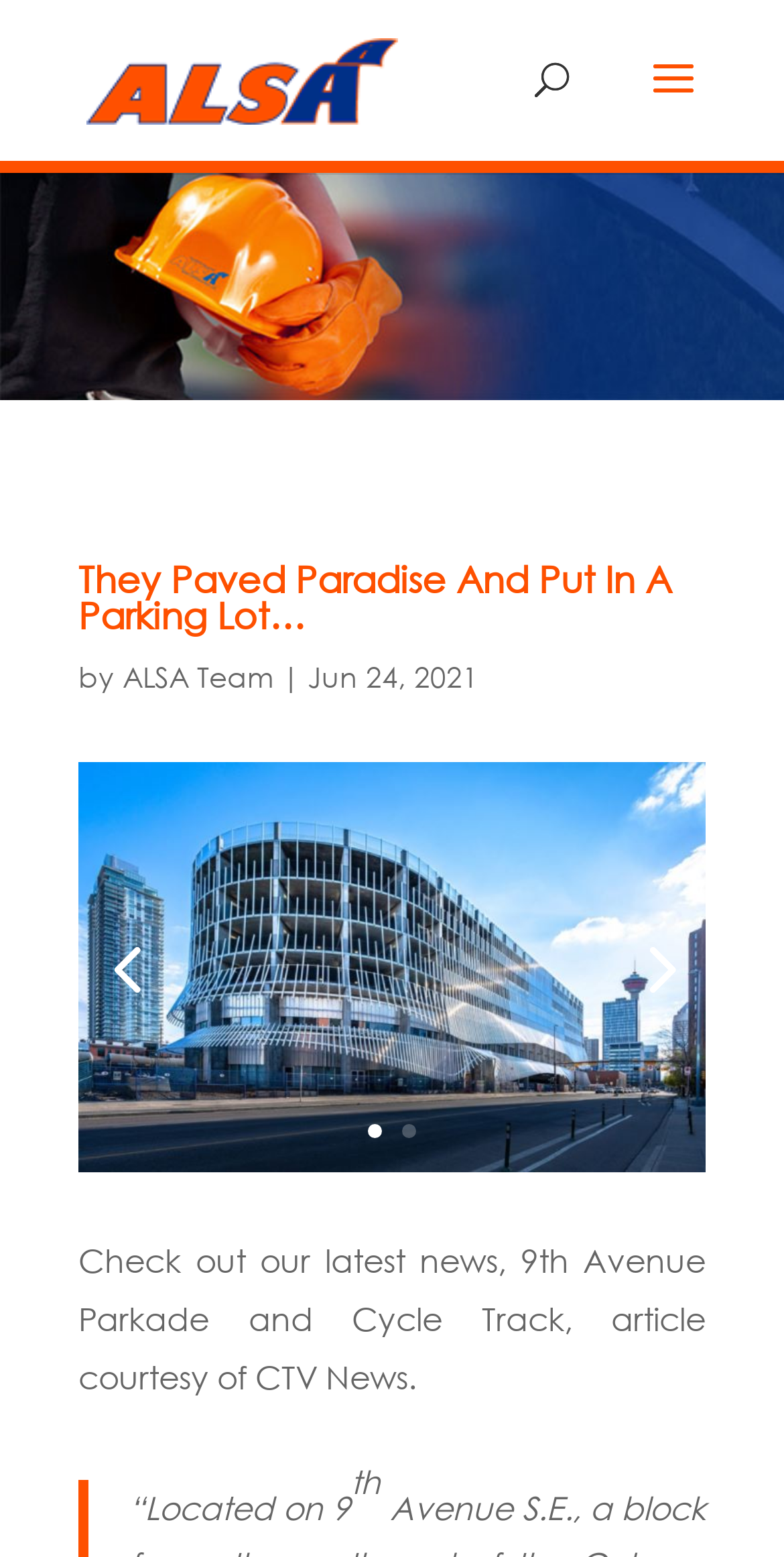Please provide a comprehensive answer to the question based on the screenshot: How many links are there in the article?

There are six link elements in the article, including the logo, 'ALSA Team', '9th Ave Parkade', '4', '5', and '1'.